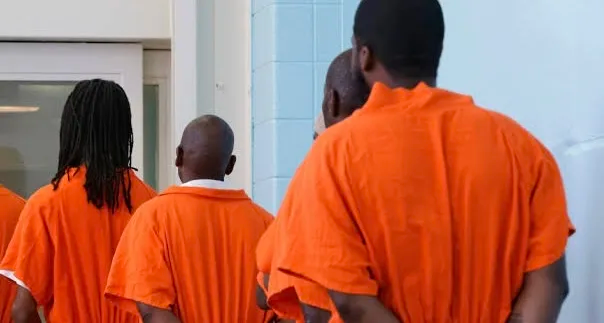Please answer the following question as detailed as possible based on the image: 
What do the individuals in the image symbolize?

The caption interprets the individuals in the image as symbolizing the larger conversations and debates surrounding race, justice, and reform in contemporary society, highlighting the significance of the scene beyond the immediate context.